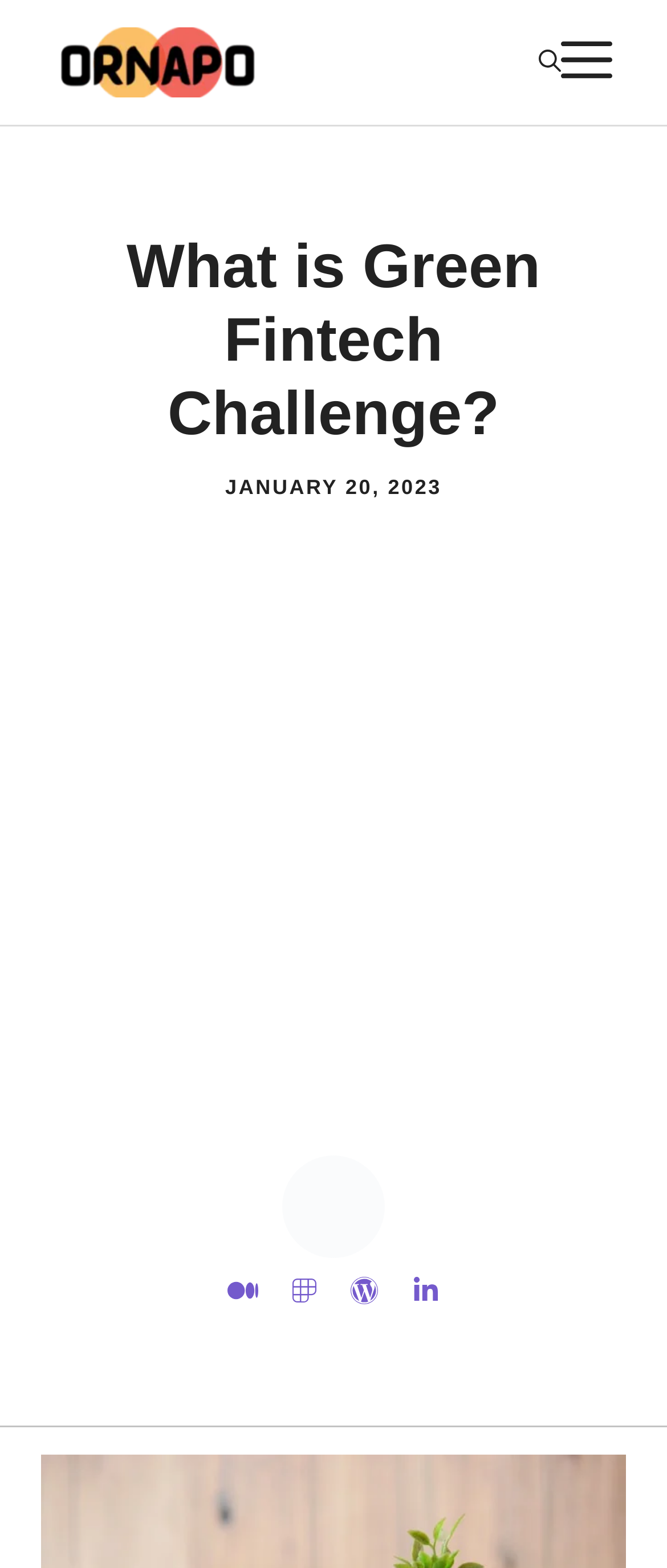What is the position of the banner?
Look at the screenshot and give a one-word or phrase answer.

Top